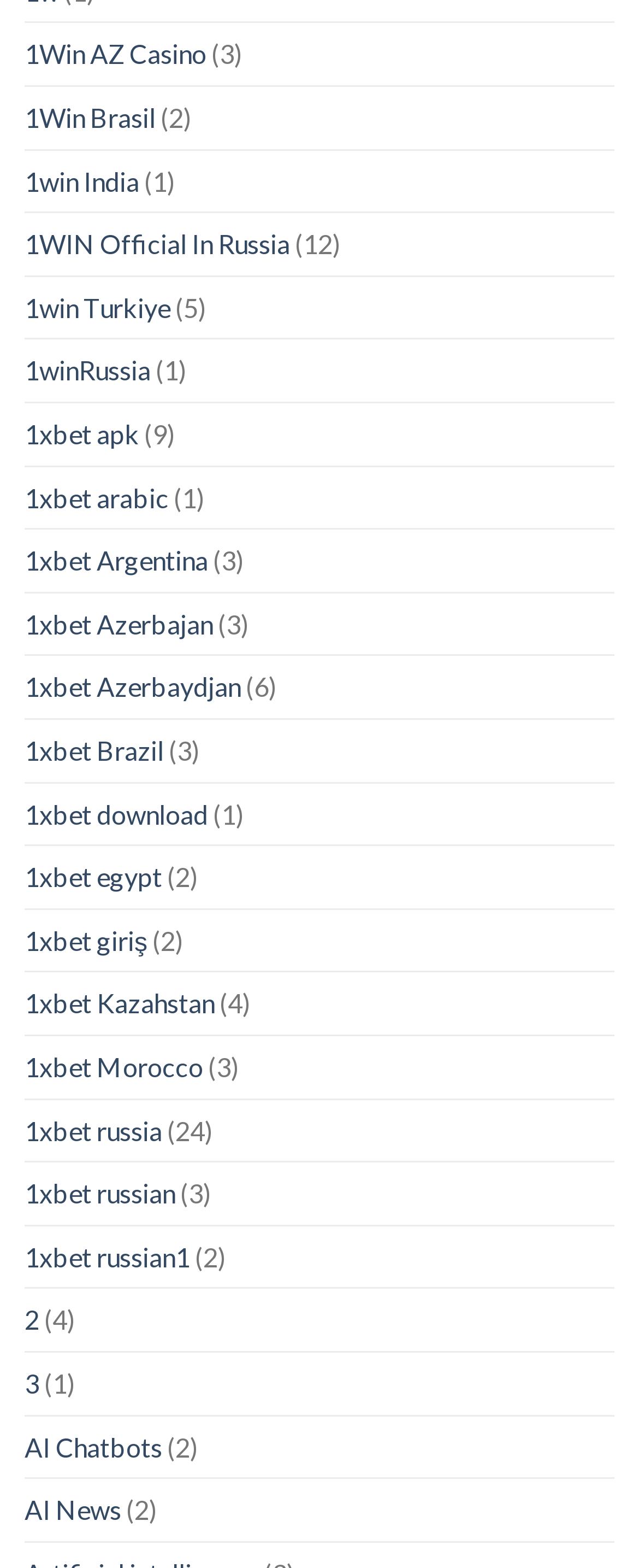Please identify the bounding box coordinates of the clickable area that will fulfill the following instruction: "Click on the 'SupplementGO' link". The coordinates should be in the format of four float numbers between 0 and 1, i.e., [left, top, right, bottom].

None